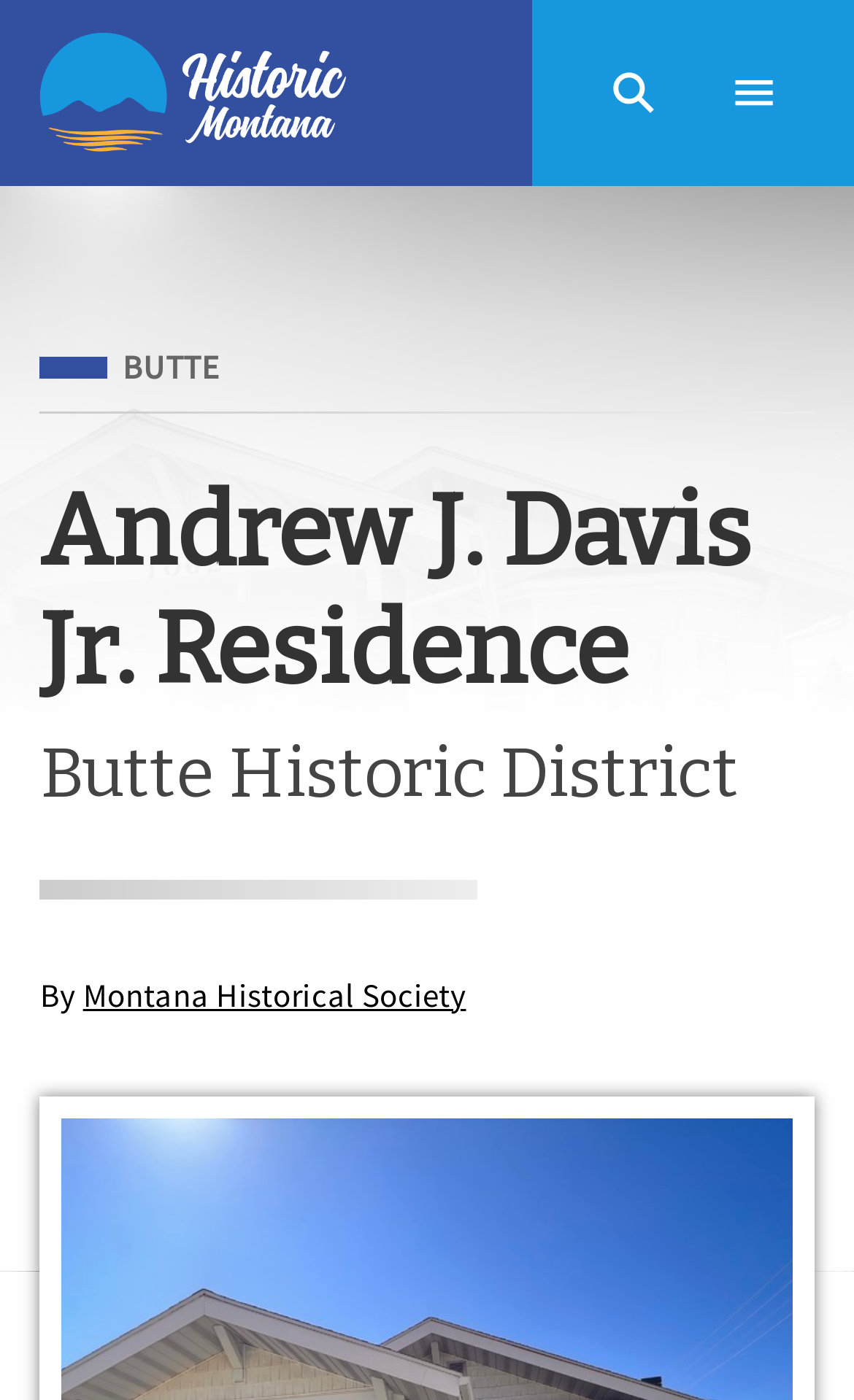Please provide a comprehensive response to the question below by analyzing the image: 
Who is the author of the content?

I found the answer by looking at the link element on the webpage, which is 'Montana Historical Society'. This link is located below the text 'By' and is likely indicating the author or source of the content on the webpage.